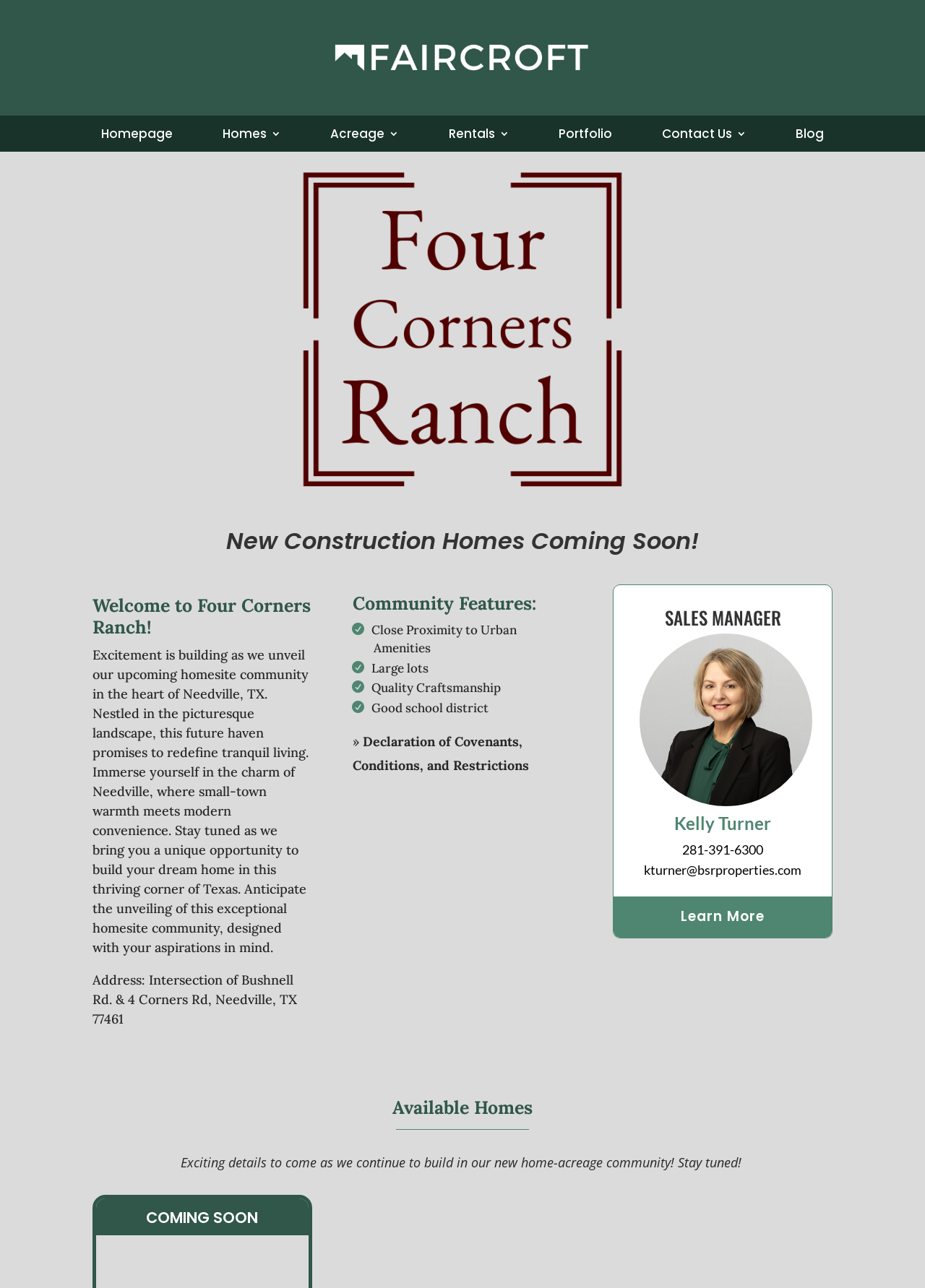Show the bounding box coordinates of the element that should be clicked to complete the task: "Leave a reply".

None